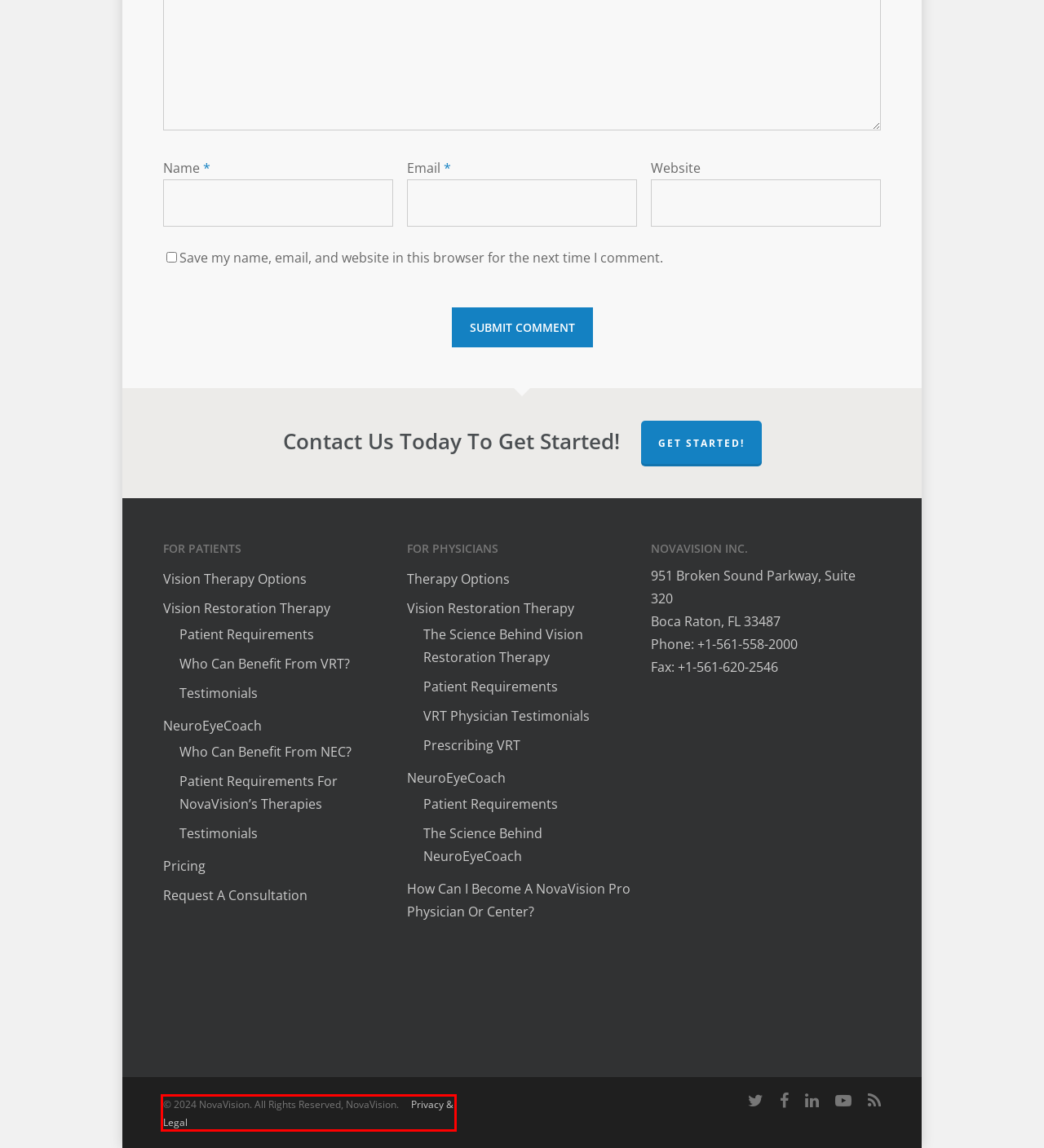Observe the webpage screenshot and focus on the red bounding box surrounding a UI element. Choose the most appropriate webpage description that corresponds to the new webpage after clicking the element in the bounding box. Here are the candidates:
A. For Medical Professionals – NovaVision
B. About NovaVision – NovaVision
C. Patient Requirements For VRT – NovaVision
D. Who Can Benefit From The NeuroEyeCoach Therapy – NovaVision
E. PRIVACY AND LEGAL – NovaVision
F. NeuroEyeCoach – NovaVision
G. Medical: NeuroEyeCoach – NovaVision
H. Patient Requirements For NeuroEyeCoach – NovaVision

E